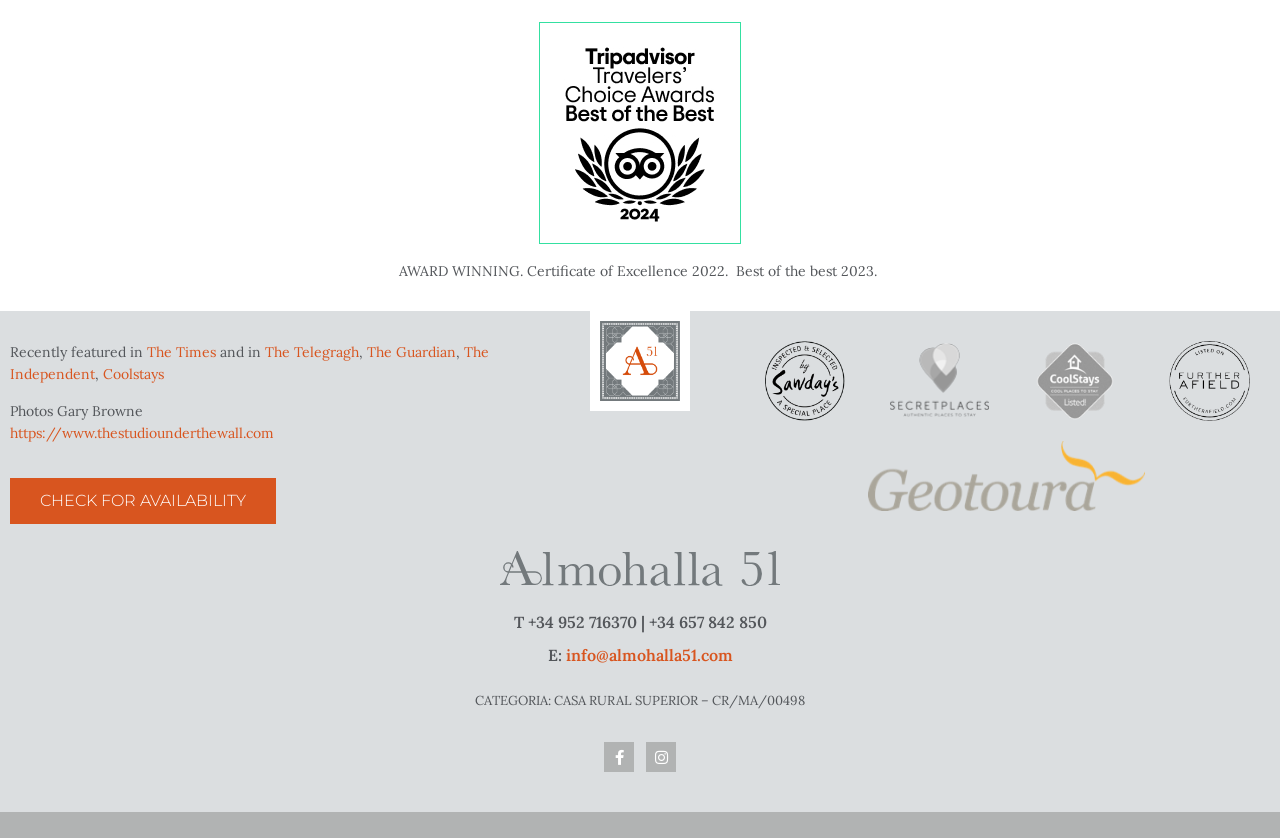Identify the bounding box coordinates of the area you need to click to perform the following instruction: "Visit the Facebook page".

[0.472, 0.886, 0.495, 0.922]